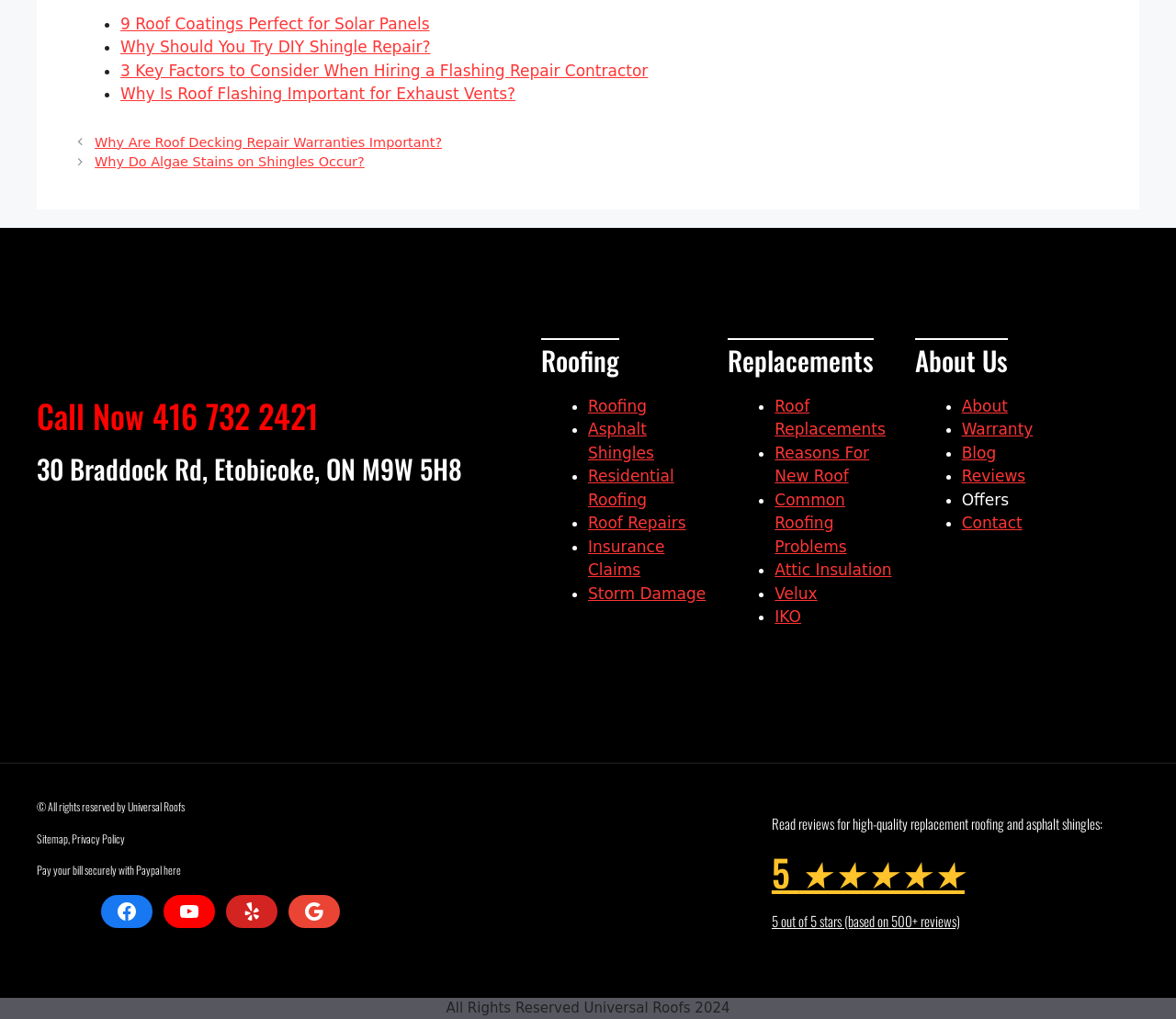Please identify the bounding box coordinates of the element on the webpage that should be clicked to follow this instruction: "Click on '9 Roof Coatings Perfect for Solar Panels'". The bounding box coordinates should be given as four float numbers between 0 and 1, formatted as [left, top, right, bottom].

[0.102, 0.014, 0.365, 0.032]